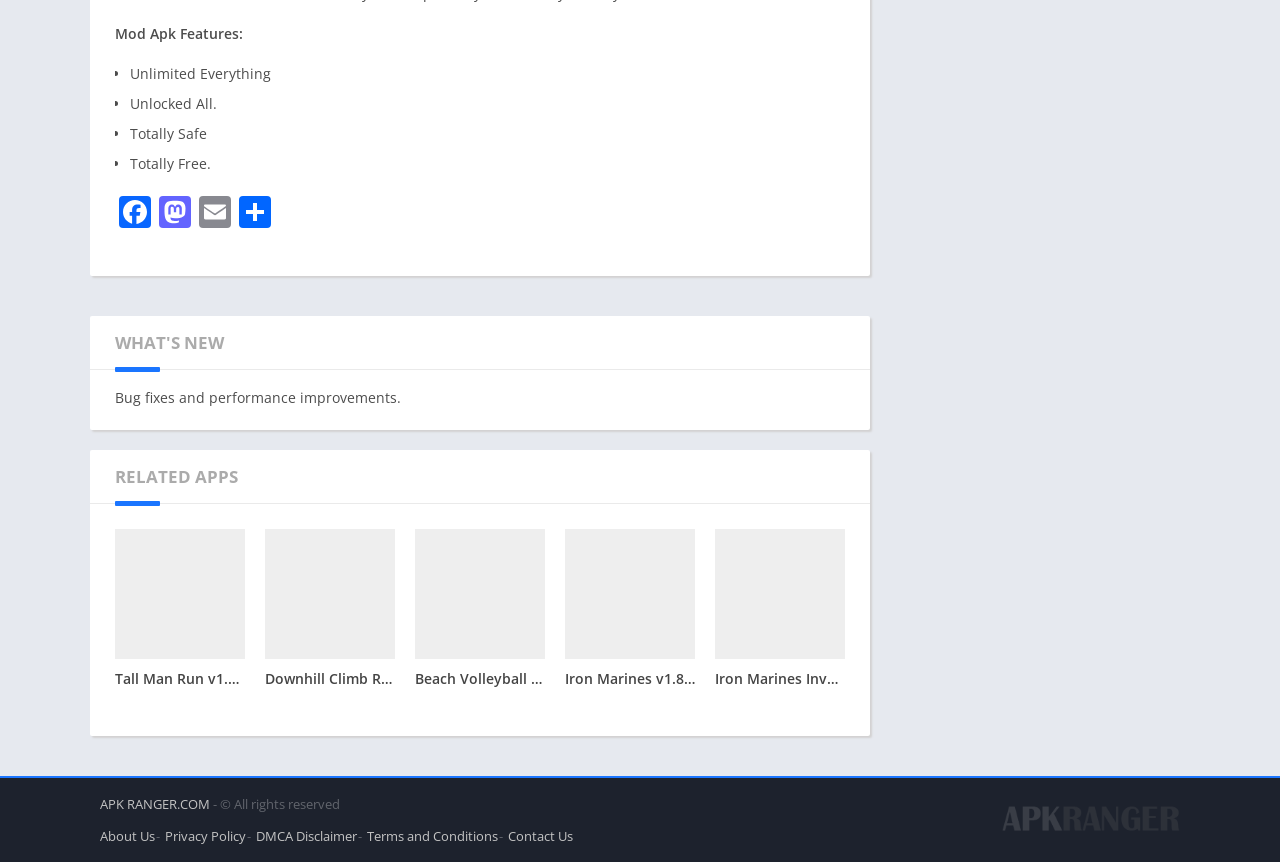Find and provide the bounding box coordinates for the UI element described here: "Mastodon". The coordinates should be given as four float numbers between 0 and 1: [left, top, right, bottom].

[0.121, 0.227, 0.152, 0.269]